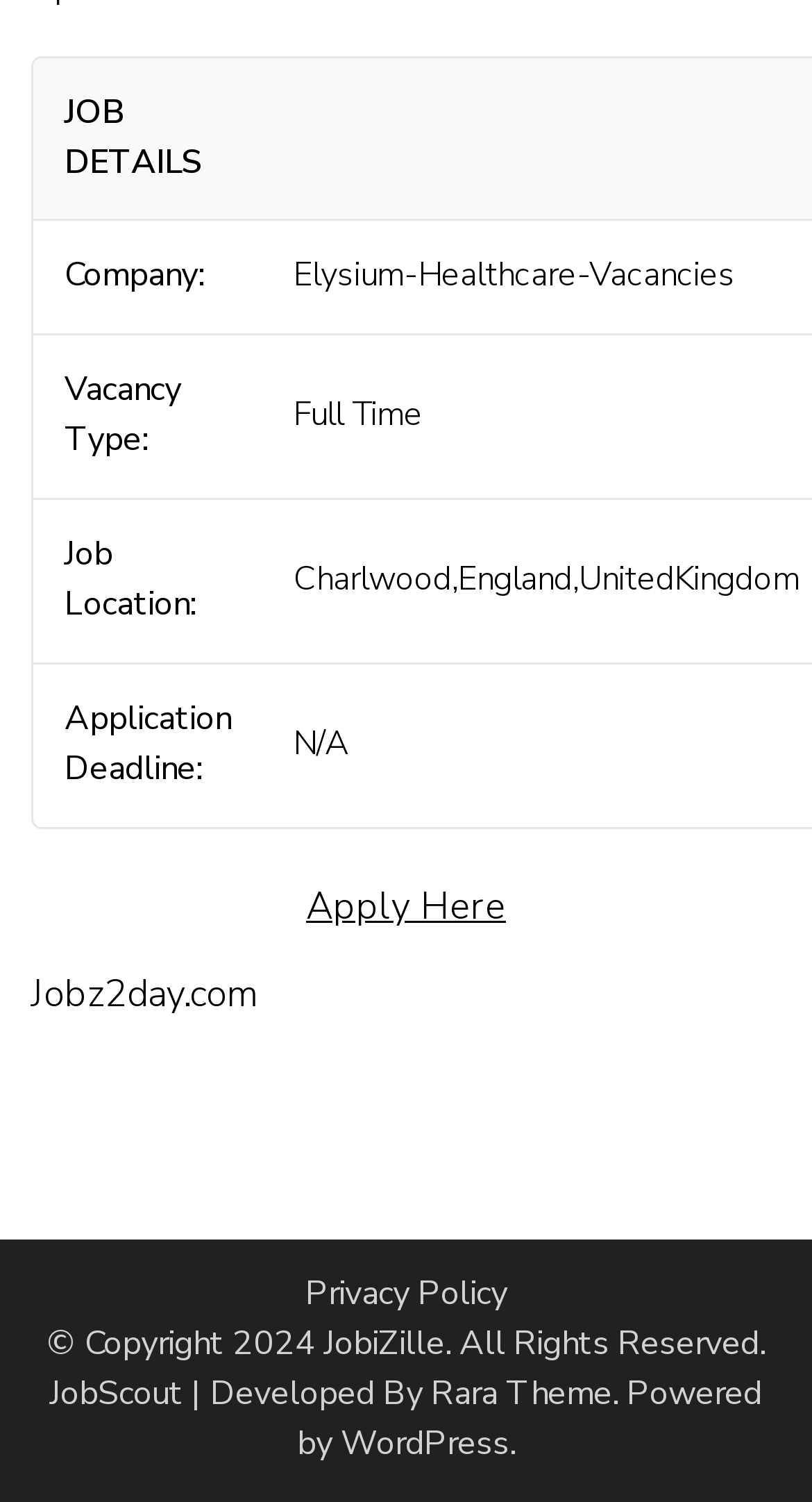Answer the question below using just one word or a short phrase: 
What is the copyright year?

2024